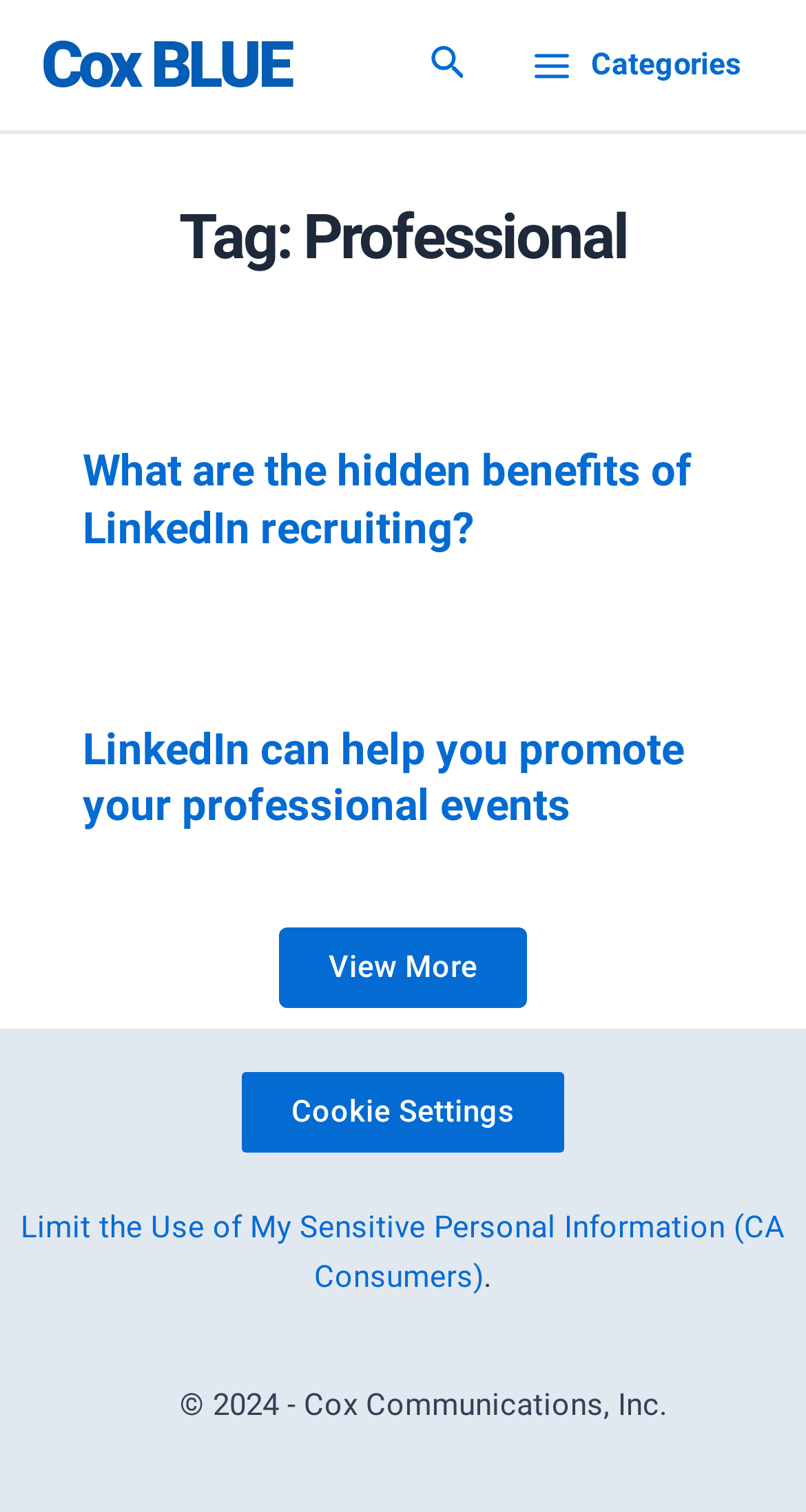Using floating point numbers between 0 and 1, provide the bounding box coordinates in the format (top-left x, top-left y, bottom-right x, bottom-right y). Locate the UI element described here: Main Menu Categories

[0.632, 0.01, 0.949, 0.077]